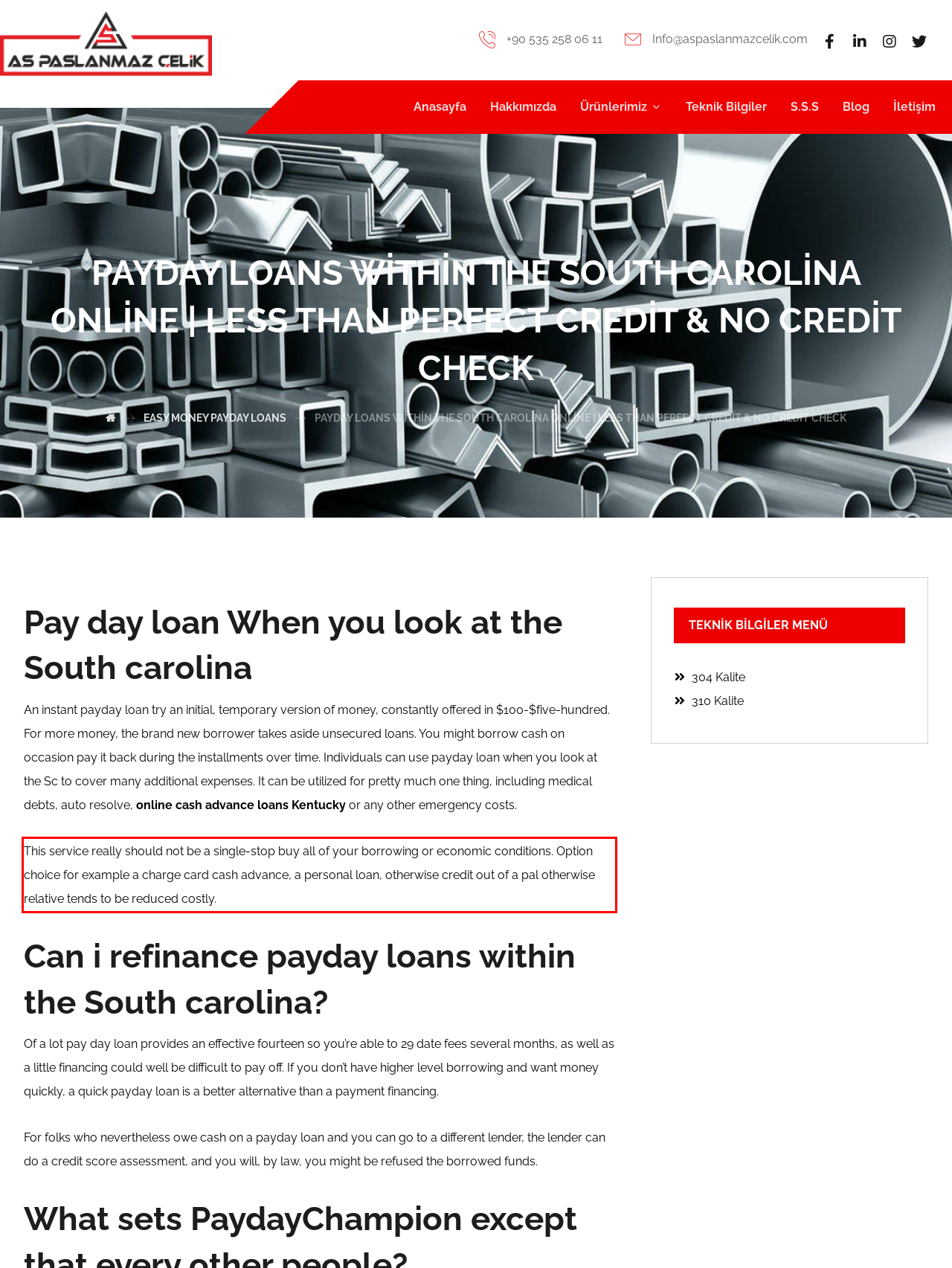The screenshot you have been given contains a UI element surrounded by a red rectangle. Use OCR to read and extract the text inside this red rectangle.

This service really should not be a single-stop buy all of your borrowing or economic conditions. Option choice for example a charge card cash advance, a personal loan, otherwise credit out of a pal otherwise relative tends to be reduced costly.